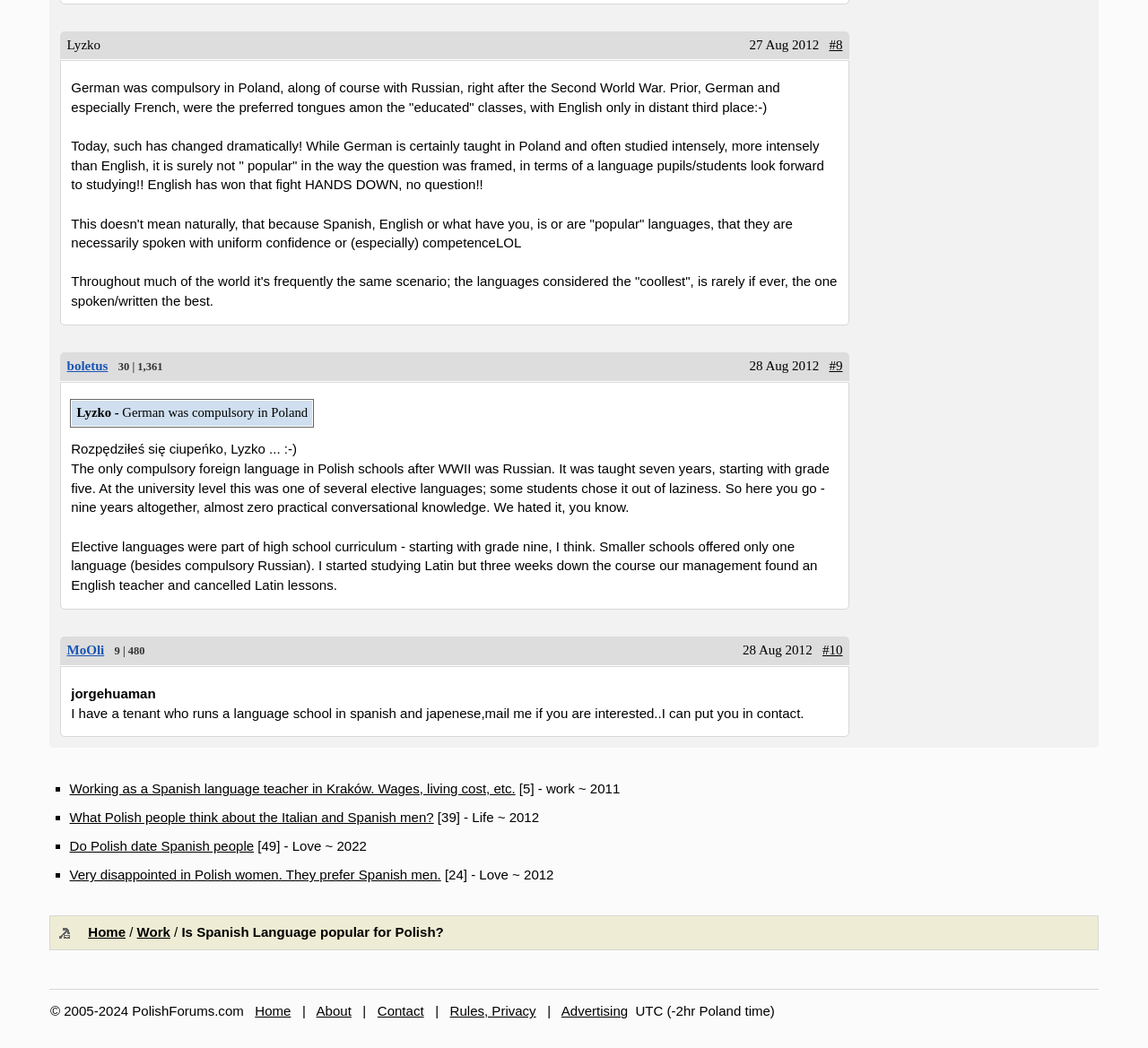Pinpoint the bounding box coordinates of the clickable element to carry out the following instruction: "Contact the author of the post 'jorgehuaman'."

[0.062, 0.673, 0.7, 0.688]